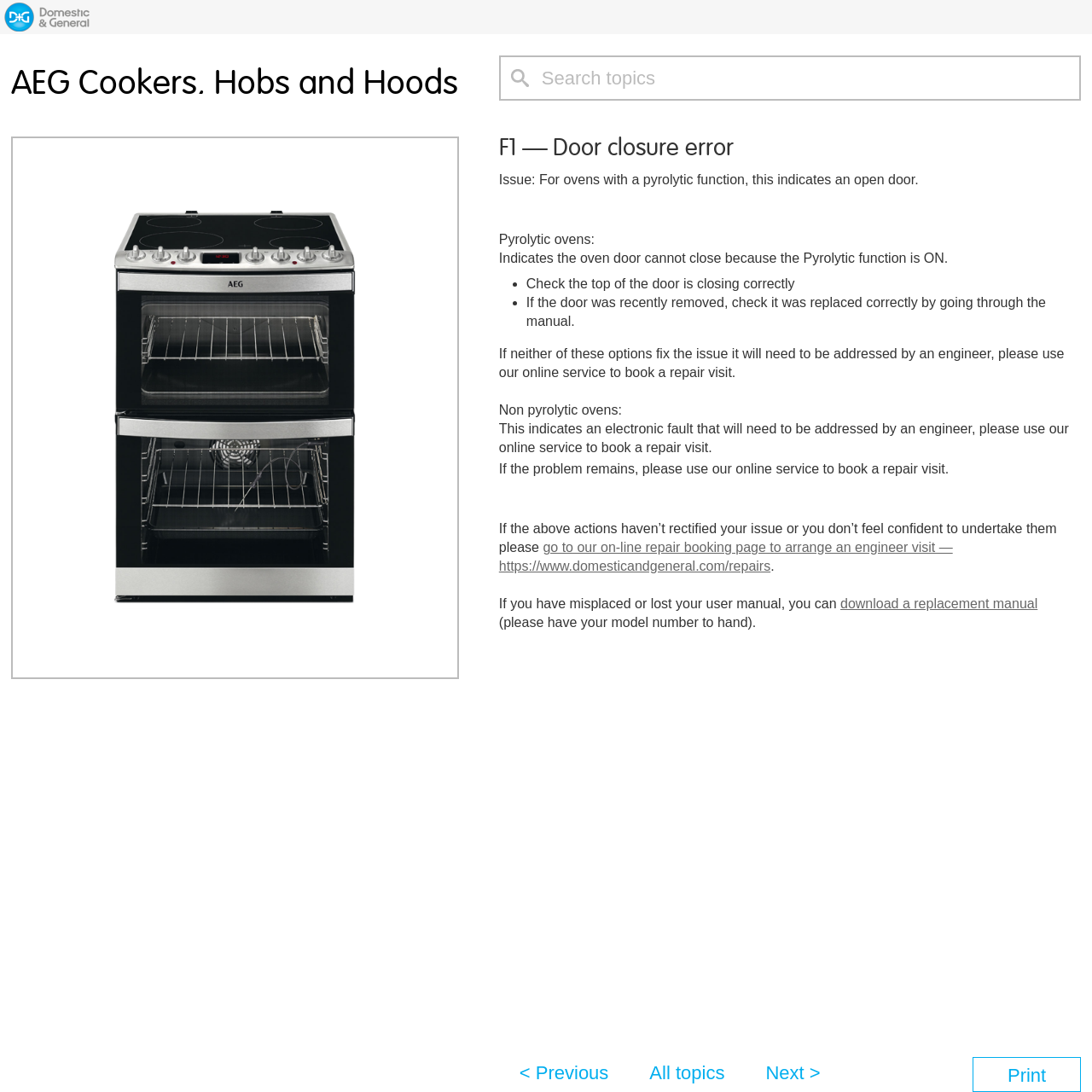Use a single word or phrase to answer the question:
What is the purpose of the search box?

Search topics